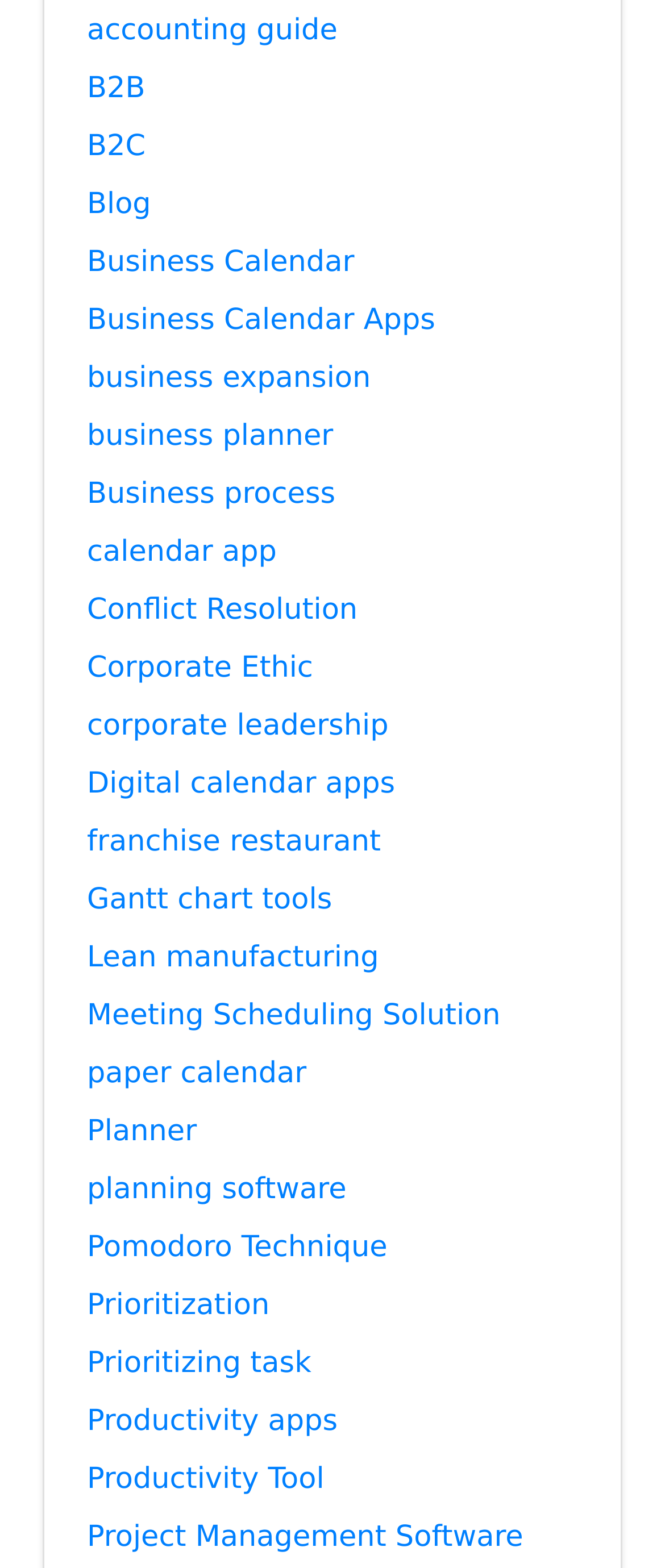Identify the bounding box coordinates of the region that should be clicked to execute the following instruction: "check out productivity apps".

[0.131, 0.895, 0.508, 0.917]